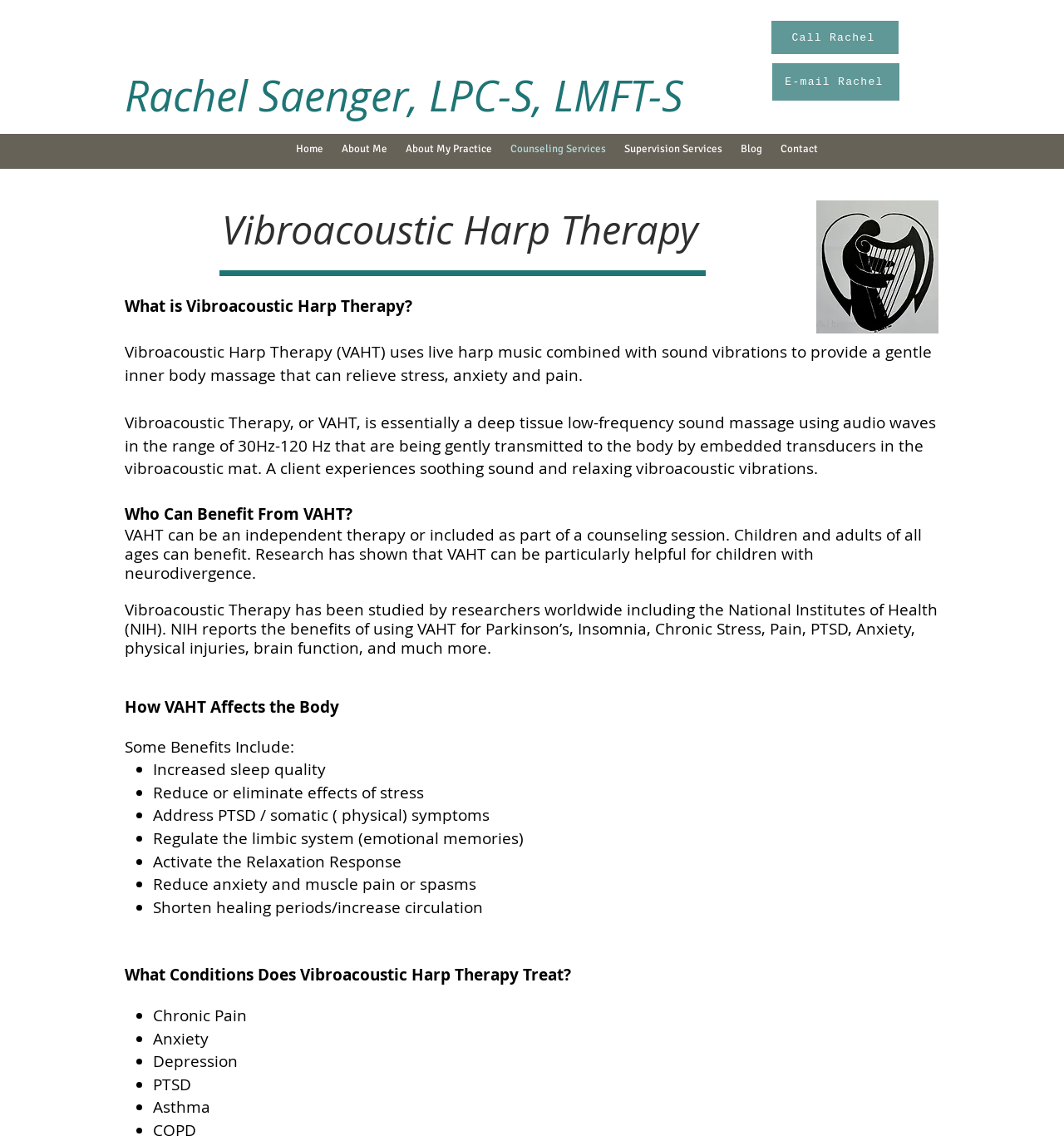Determine the main headline from the webpage and extract its text.

Rachel Saenger, LPC-S, LMFT-S